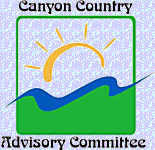By analyzing the image, answer the following question with a detailed response: What is the significance of the green hills in the emblem?

The caption explains that the hills are depicted in deep green, evoking a sense of nature and stability, which is likely meant to convey the committee's connection to the natural environment and its commitment to stability and growth.